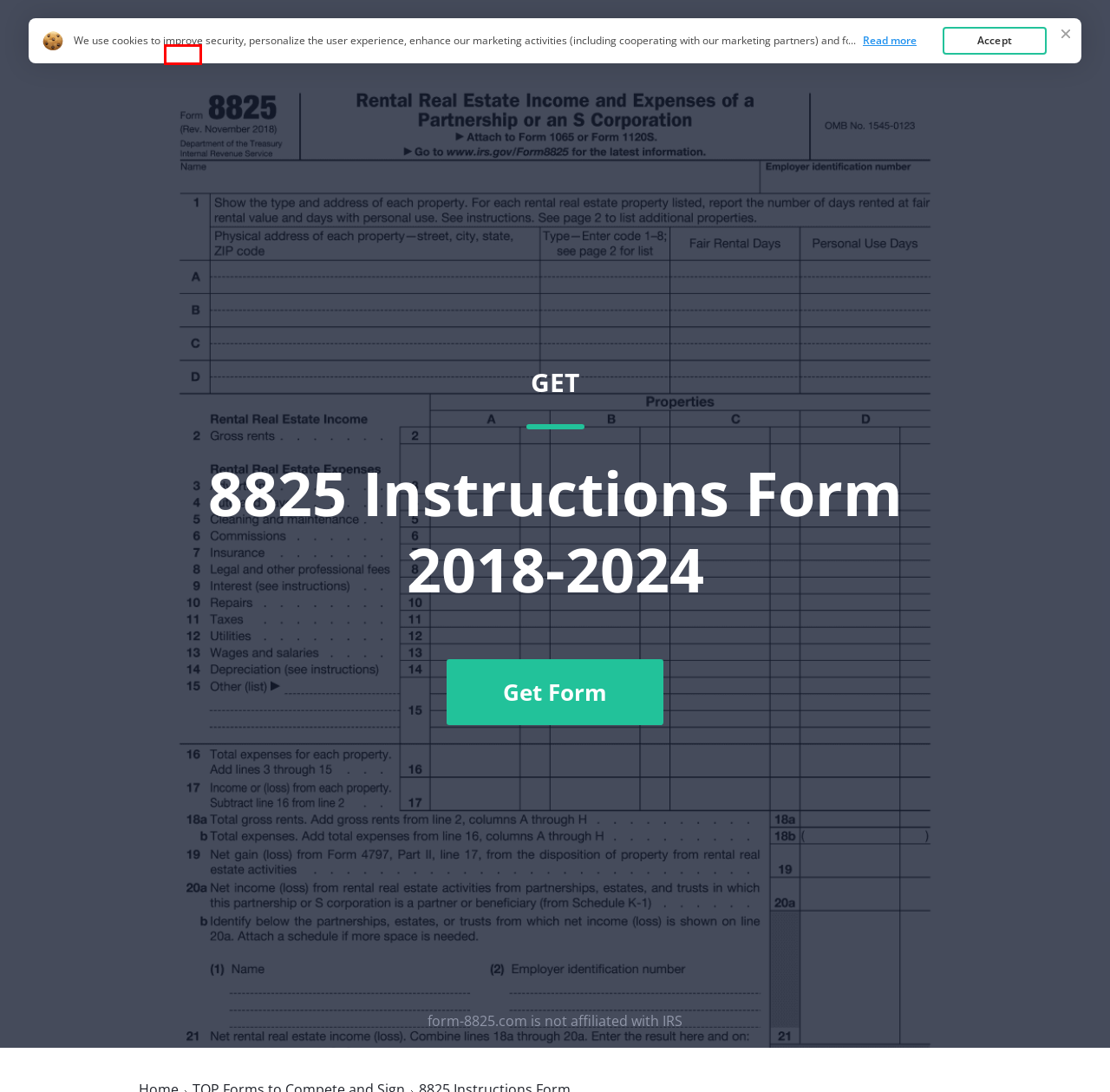A screenshot of a webpage is given, featuring a red bounding box around a UI element. Please choose the webpage description that best aligns with the new webpage after clicking the element in the bounding box. These are the descriptions:
A. Form 8825 - Printable PDF Sample
B. DMCA
C. TOP Forms 8825 to Compete and Sign - Catalog
D. PRIVACY NOTICE
E. TERMS OF SERVICE
F. COOKIES
G. Workflow Solutions by Use Case | airSlate
H. Possible Form 8825 Modifications

F